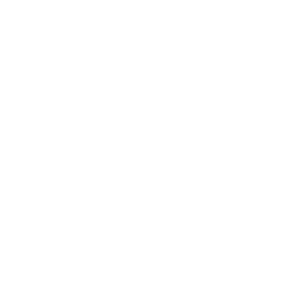What is the purpose of the iconography? Observe the screenshot and provide a one-word or short phrase answer.

To invite users to explore further